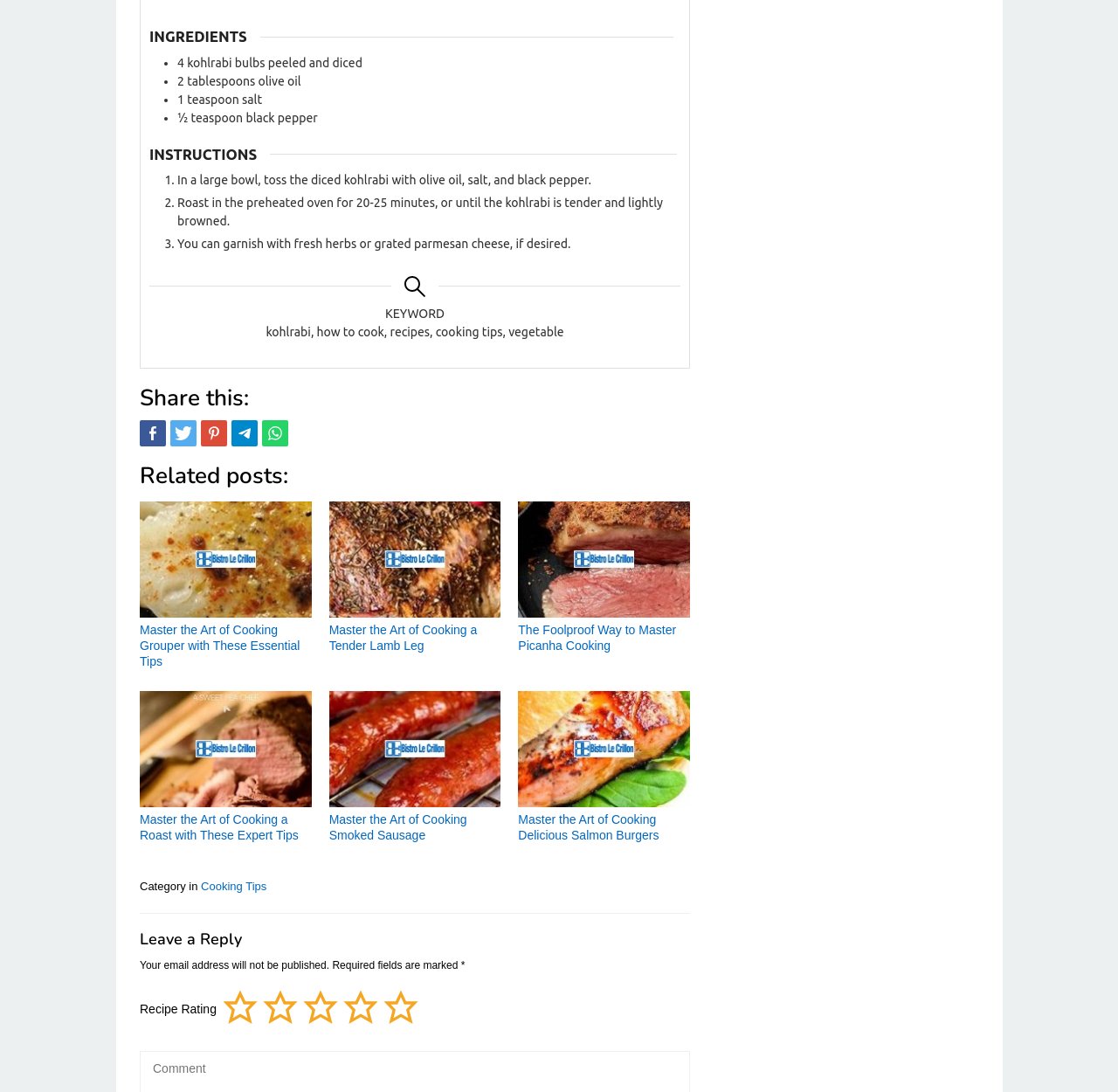With reference to the screenshot, provide a detailed response to the question below:
How long does the recipe take to cook?

The cooking time for the recipe is mentioned in the 'INSTRUCTIONS' section, specifically in step 2, which states 'Roast in the preheated oven for 20-25 minutes, or until the kohlrabi is tender and lightly browned.' This indicates that the recipe takes approximately 20-25 minutes to cook.